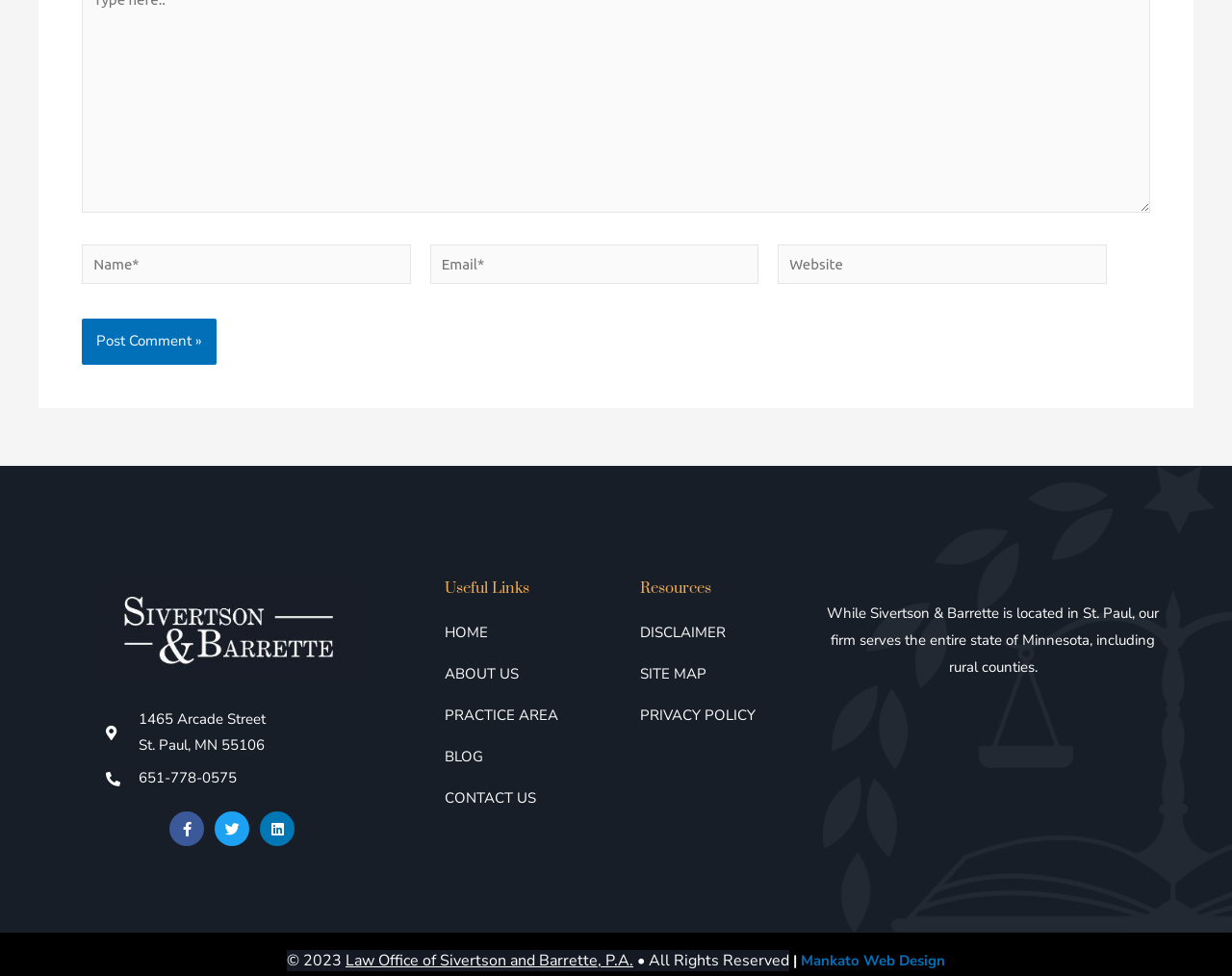Identify the bounding box coordinates of the clickable region necessary to fulfill the following instruction: "Go to the HOME page". The bounding box coordinates should be four float numbers between 0 and 1, i.e., [left, top, right, bottom].

[0.361, 0.635, 0.5, 0.663]